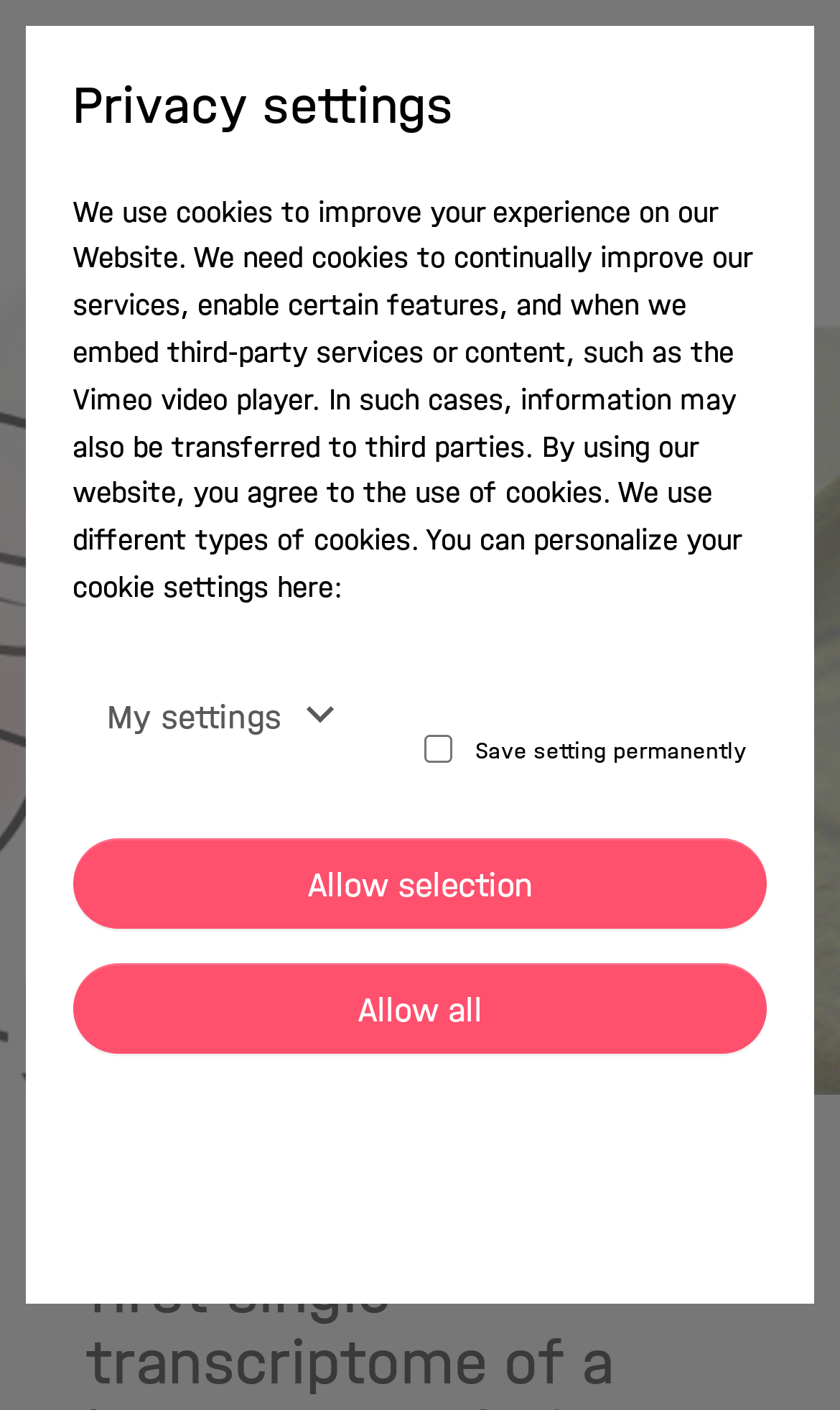Give the bounding box coordinates for this UI element: "Social Media". The coordinates should be four float numbers between 0 and 1, arranged as [left, top, right, bottom].

None